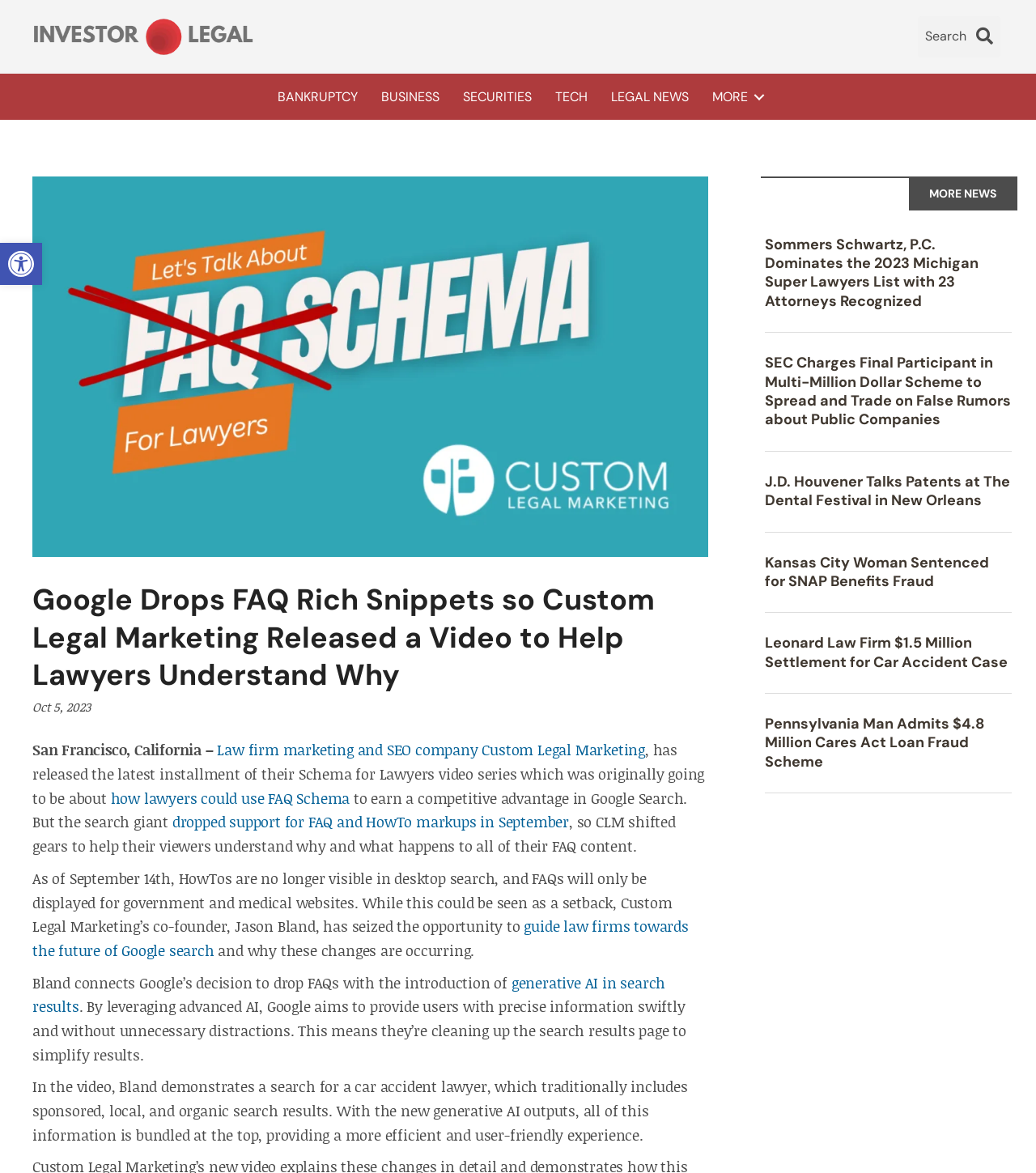Show the bounding box coordinates of the element that should be clicked to complete the task: "Read more about law firm marketing".

[0.21, 0.63, 0.623, 0.648]